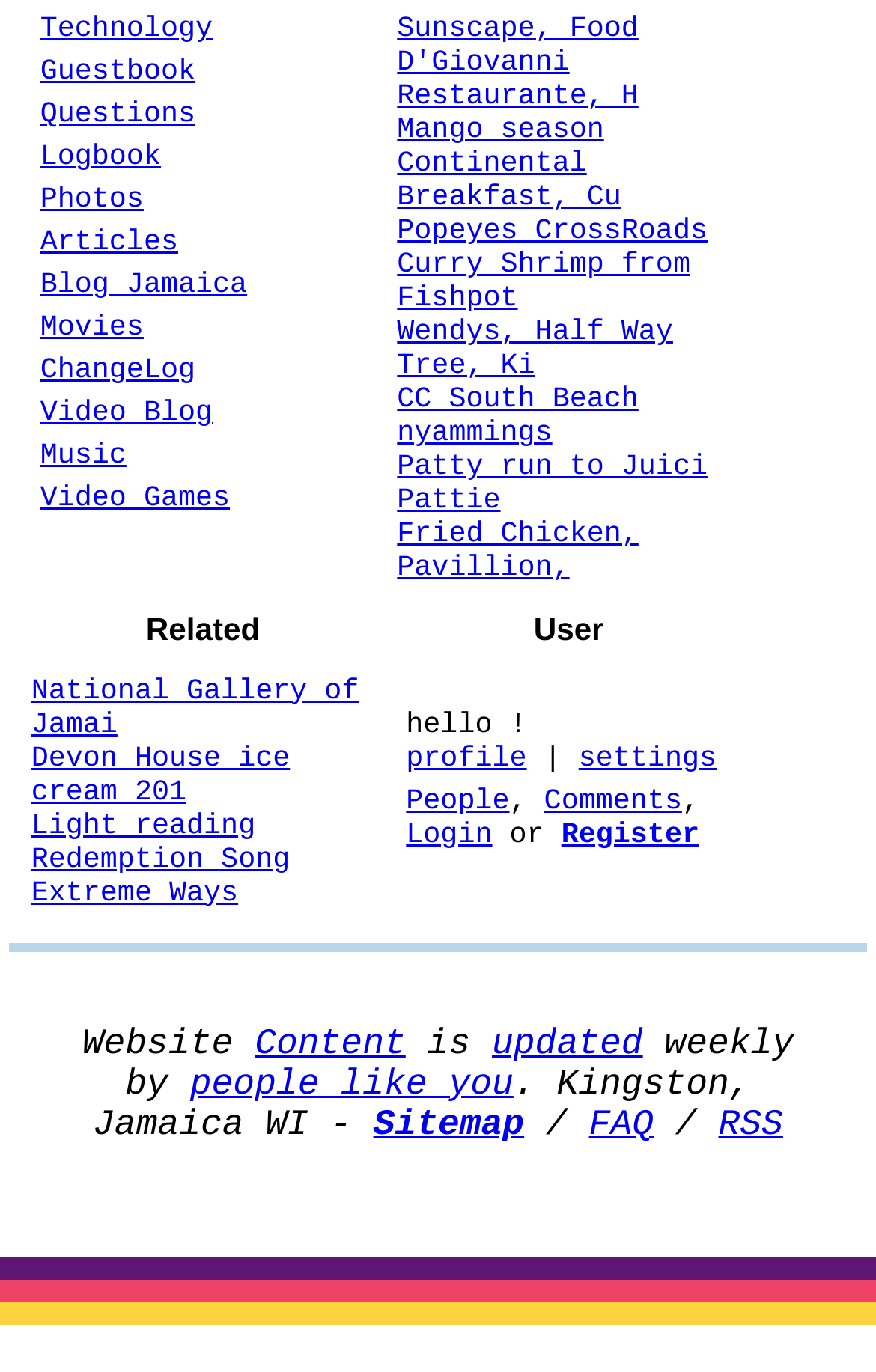Respond to the following question using a concise word or phrase: 
What is the frequency of website updates?

Weekly